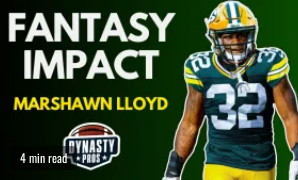What is the duration of the related article or content?
Give a detailed response to the question by analyzing the screenshot.

I observe that in the bottom left corner of the image, there is a text indicating a '4 min read' duration, which suggests that the related article or content can be read in 4 minutes.